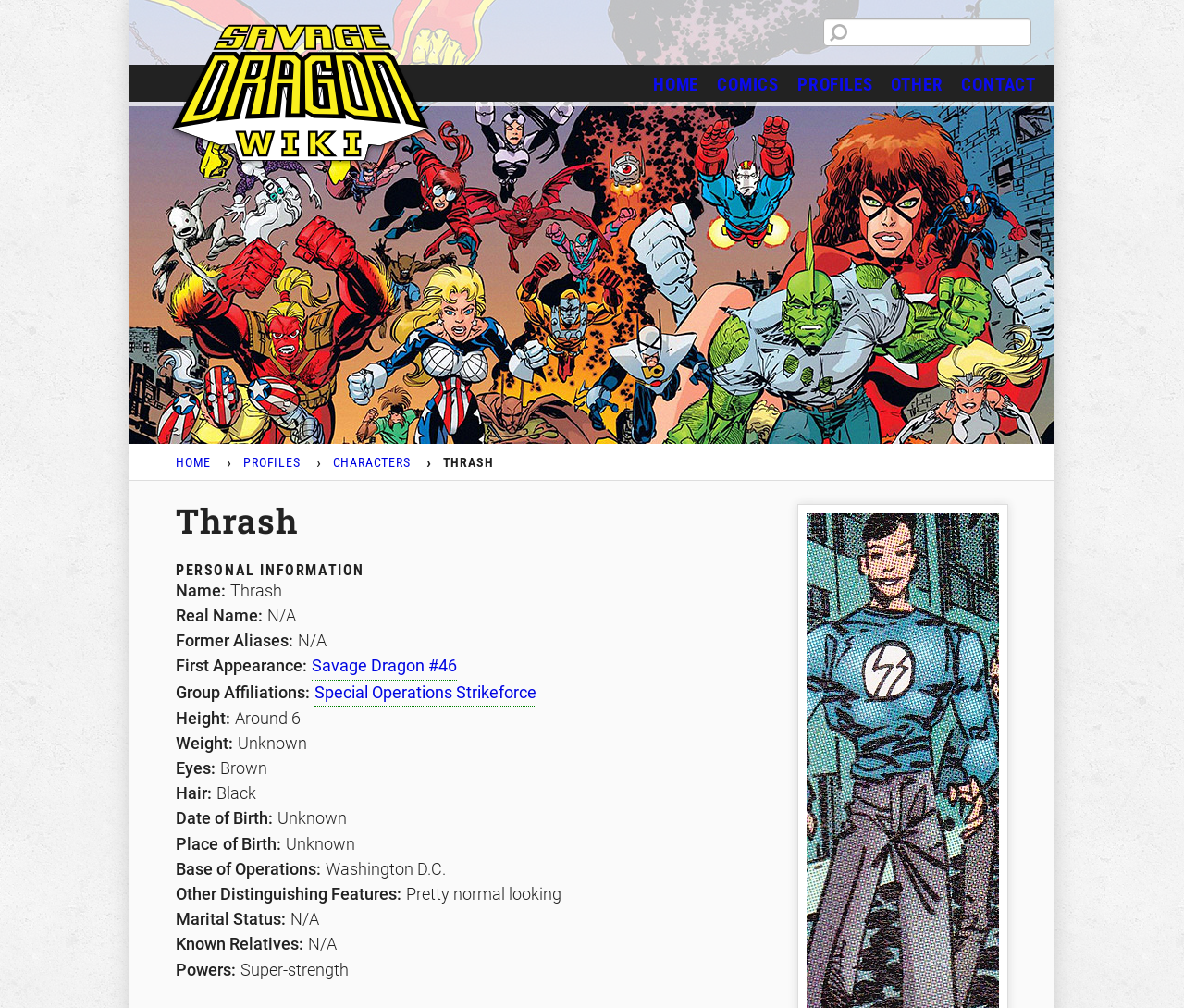Find the bounding box coordinates for the area that must be clicked to perform this action: "go to home page".

[0.148, 0.452, 0.178, 0.467]